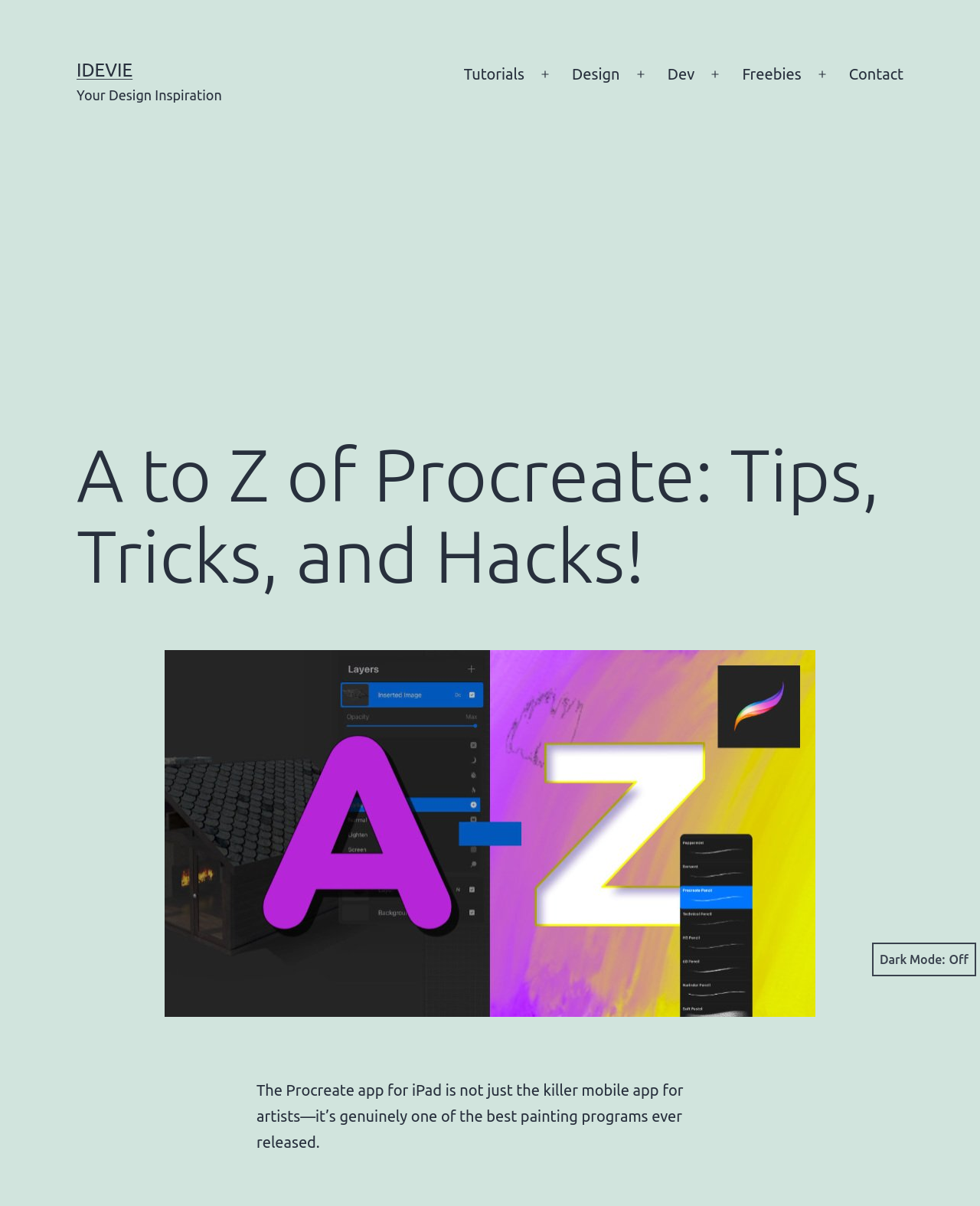What is the current mode of the website?
Look at the screenshot and respond with one word or a short phrase.

Light Mode